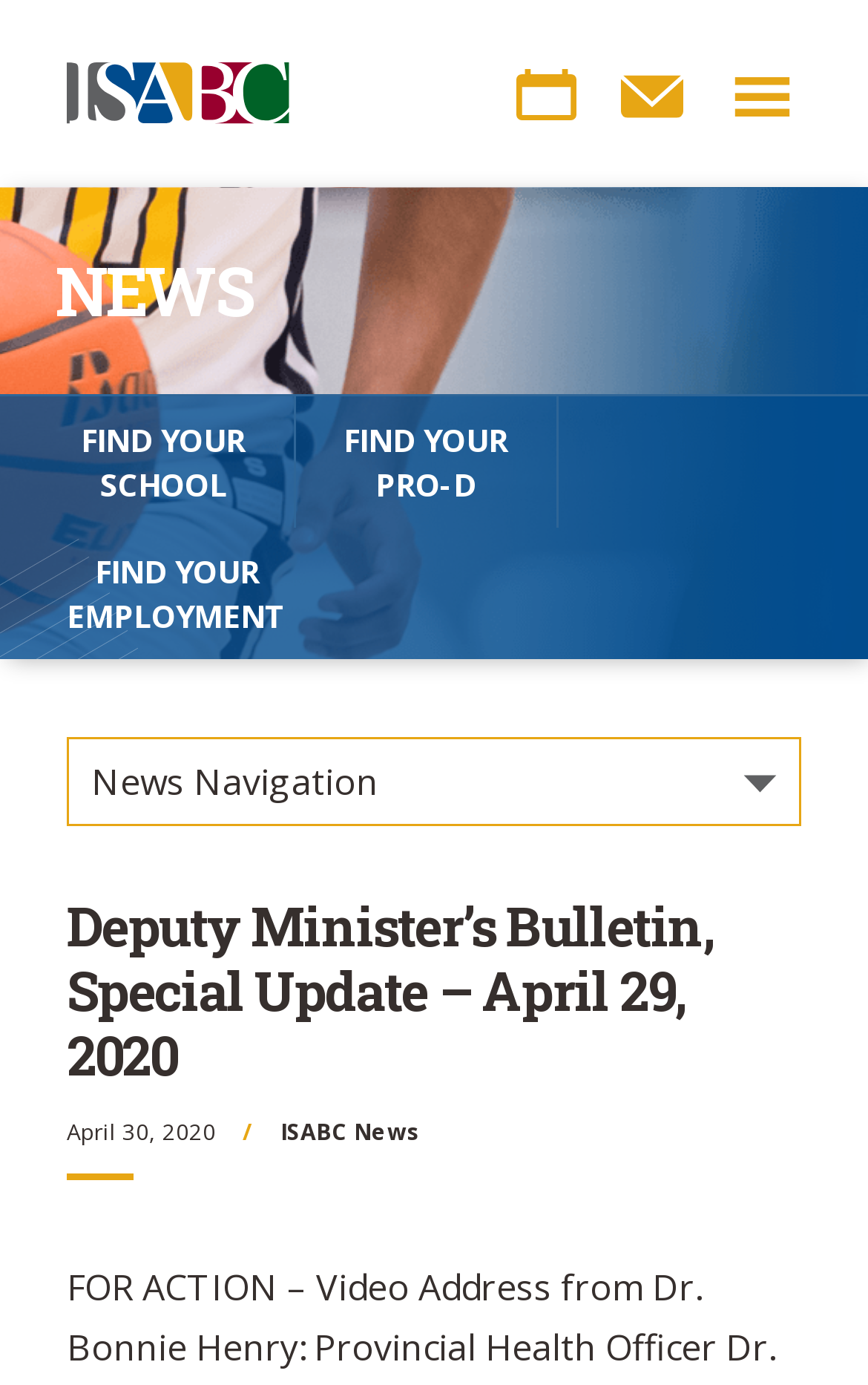Can you look at the image and give a comprehensive answer to the question:
What is the name of the bulletin?

I found the answer by looking at the heading element with the text 'Deputy Minister’s Bulletin, Special Update – April 29, 2020' which is a child of the root element.